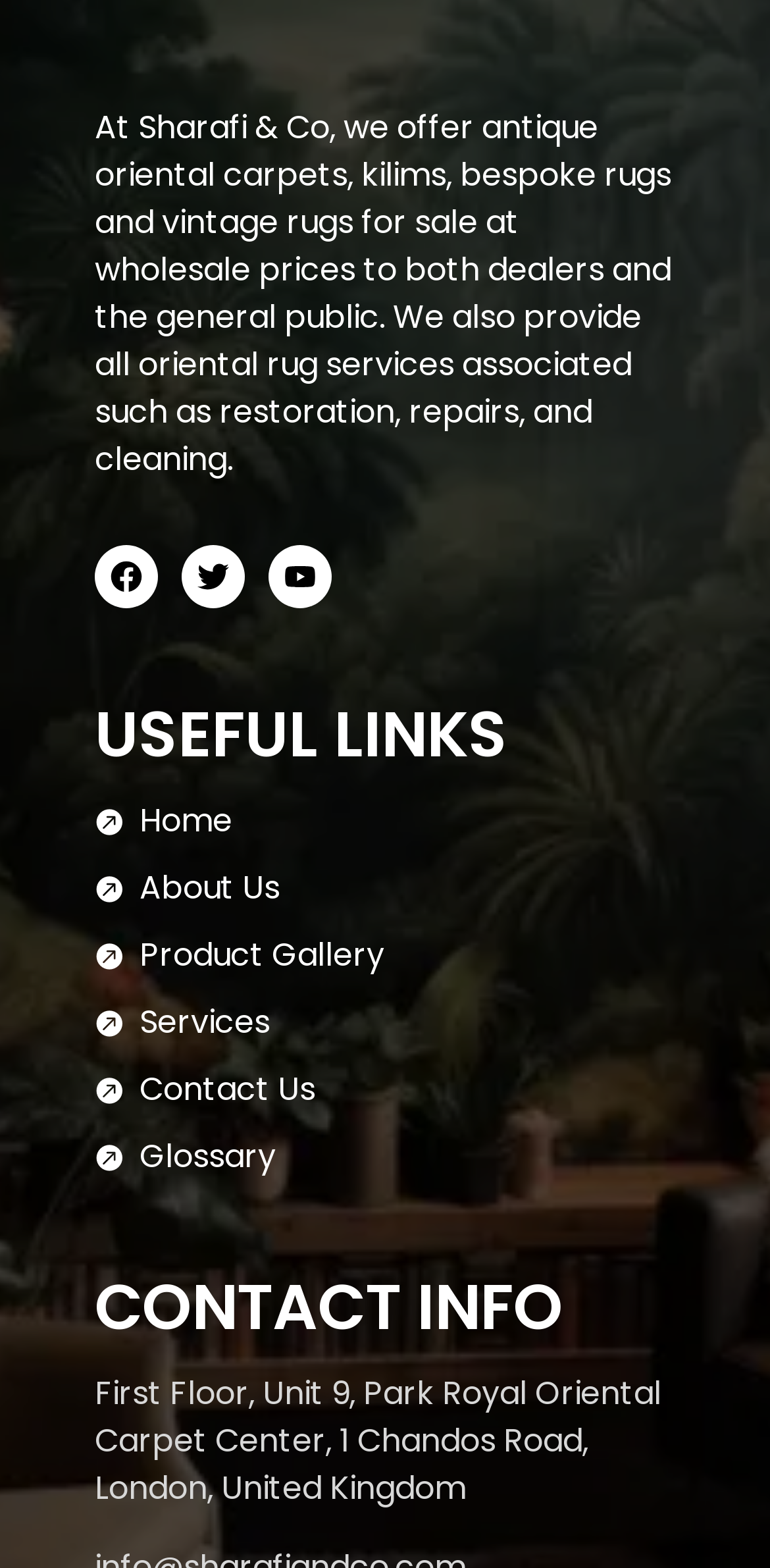Find the bounding box coordinates of the element I should click to carry out the following instruction: "view Product Gallery".

[0.123, 0.594, 0.877, 0.625]